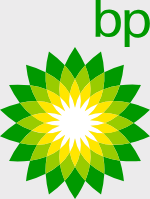Elaborate on all the features and components visible in the image.

The image showcases the iconic logo of BP, featuring a vibrant and stylized sunflower design composed of various shades of green and yellow. The logo's central circular pattern radiates outward, embodying the brand's commitment to energy and sustainability. To the right, the letters "bp" are rendered in a clean, modern green font, enhancing the logo's overall emphasis on environmental responsibility and innovation. This design reflects BP’s identity as a major player in the energy sector, symbolizing a mixture of natural beauty and technology.